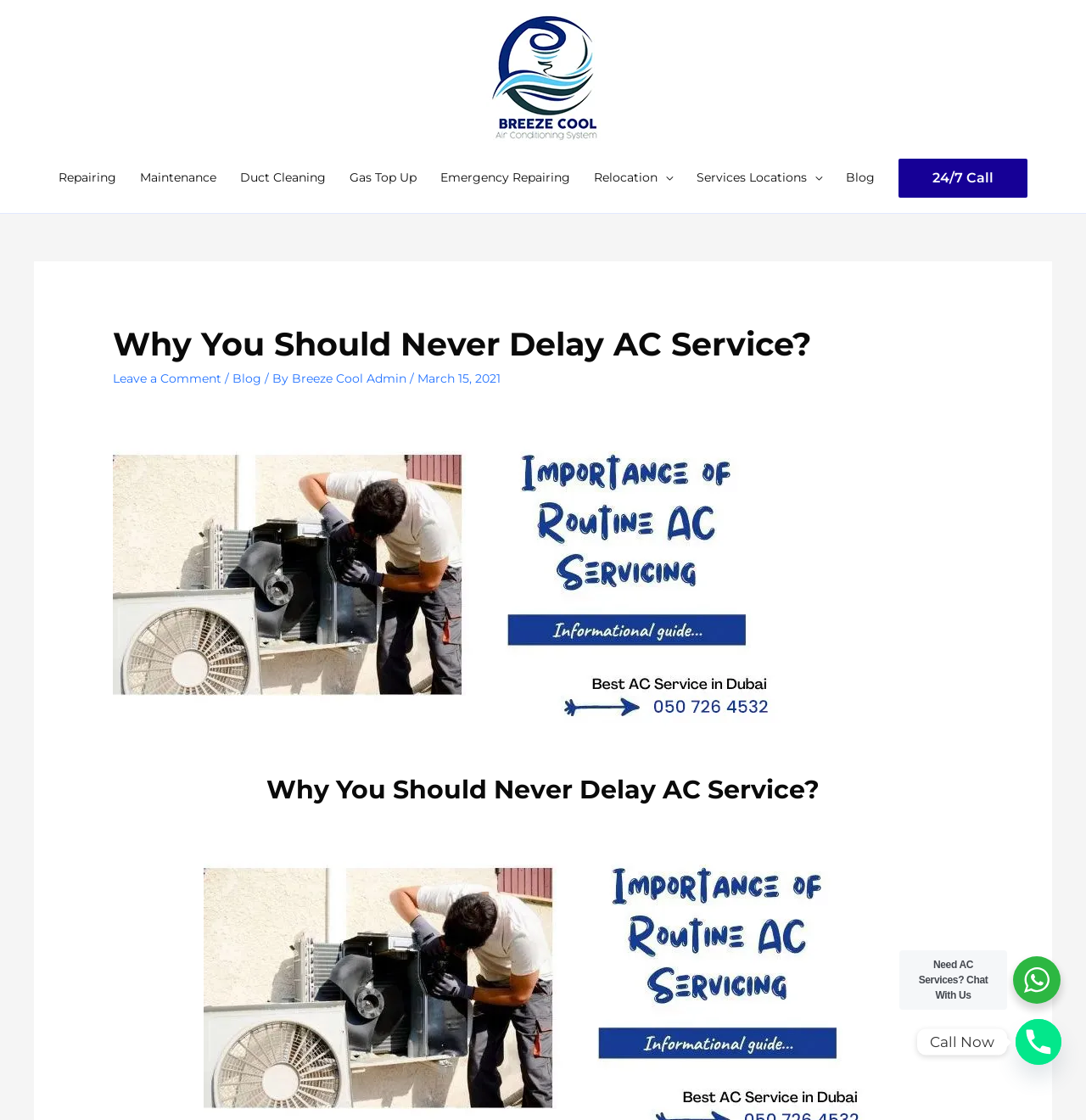Please identify the bounding box coordinates of the clickable element to fulfill the following instruction: "Click the Breeze Cool Logo". The coordinates should be four float numbers between 0 and 1, i.e., [left, top, right, bottom].

[0.447, 0.061, 0.553, 0.074]